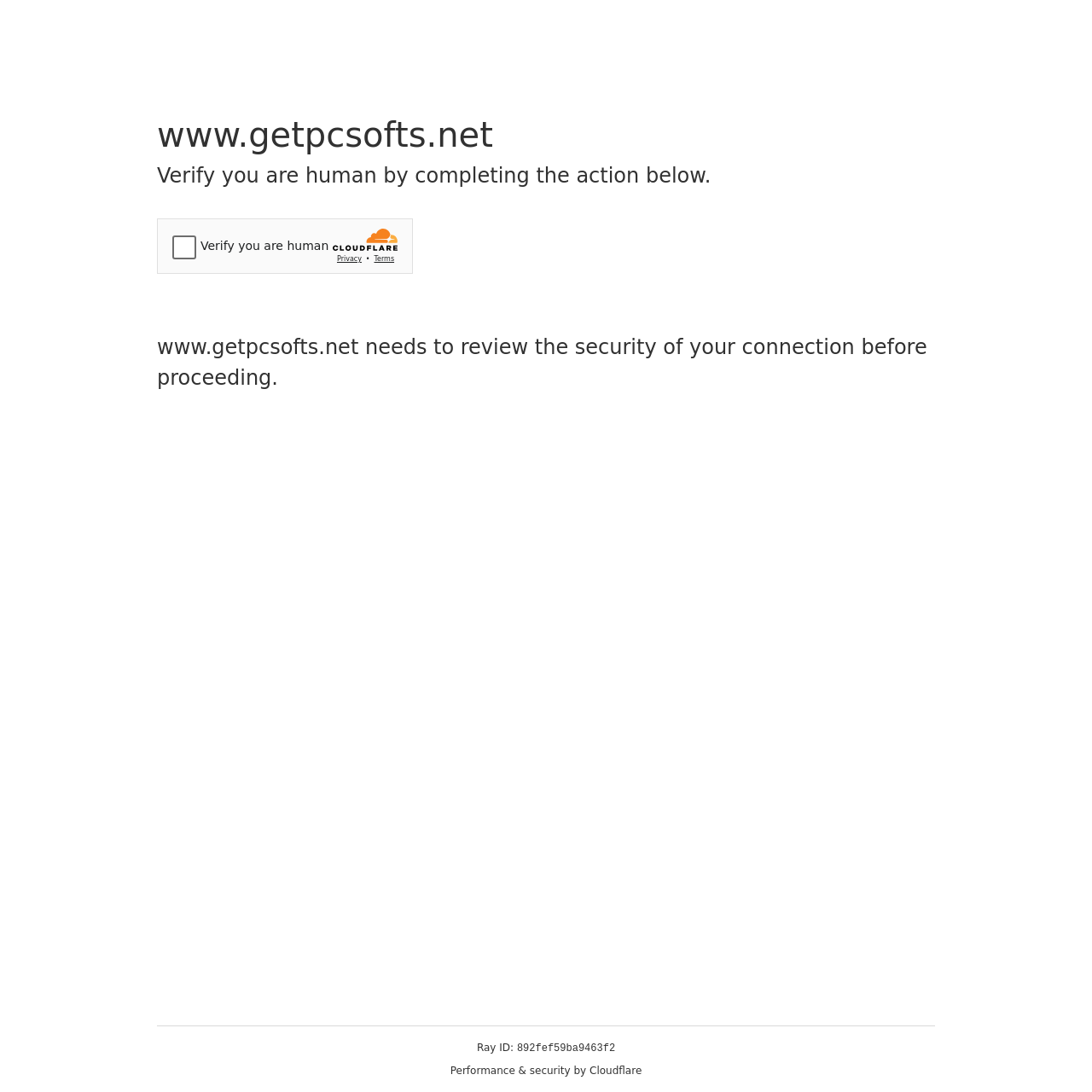What is the purpose of the iframe?
Using the information from the image, answer the question thoroughly.

The iframe is used to contain a Cloudflare security challenge, which is part of the verification process to ensure the user is human.